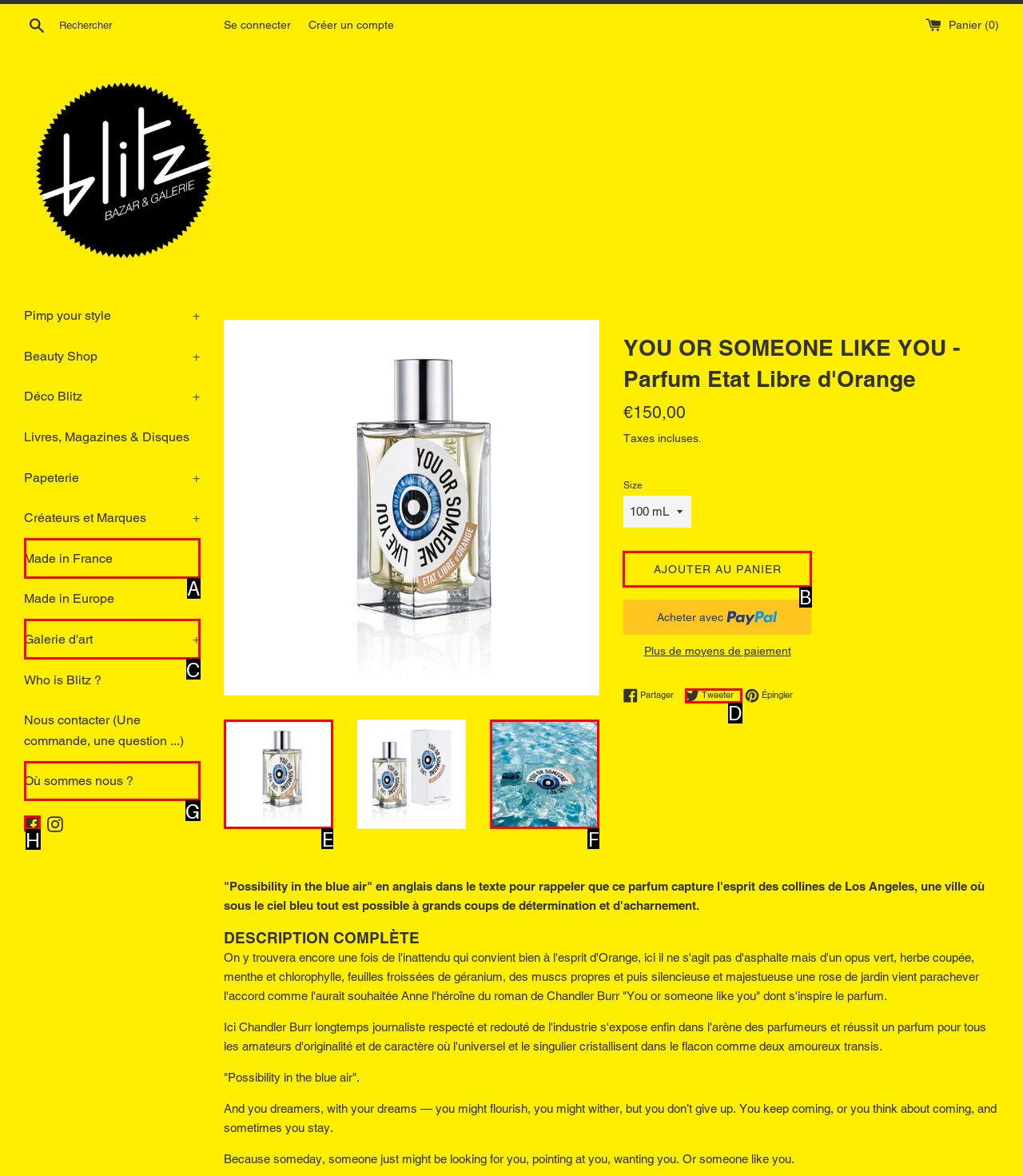Determine the HTML element to be clicked to complete the task: Add the perfume to your cart. Answer by giving the letter of the selected option.

B